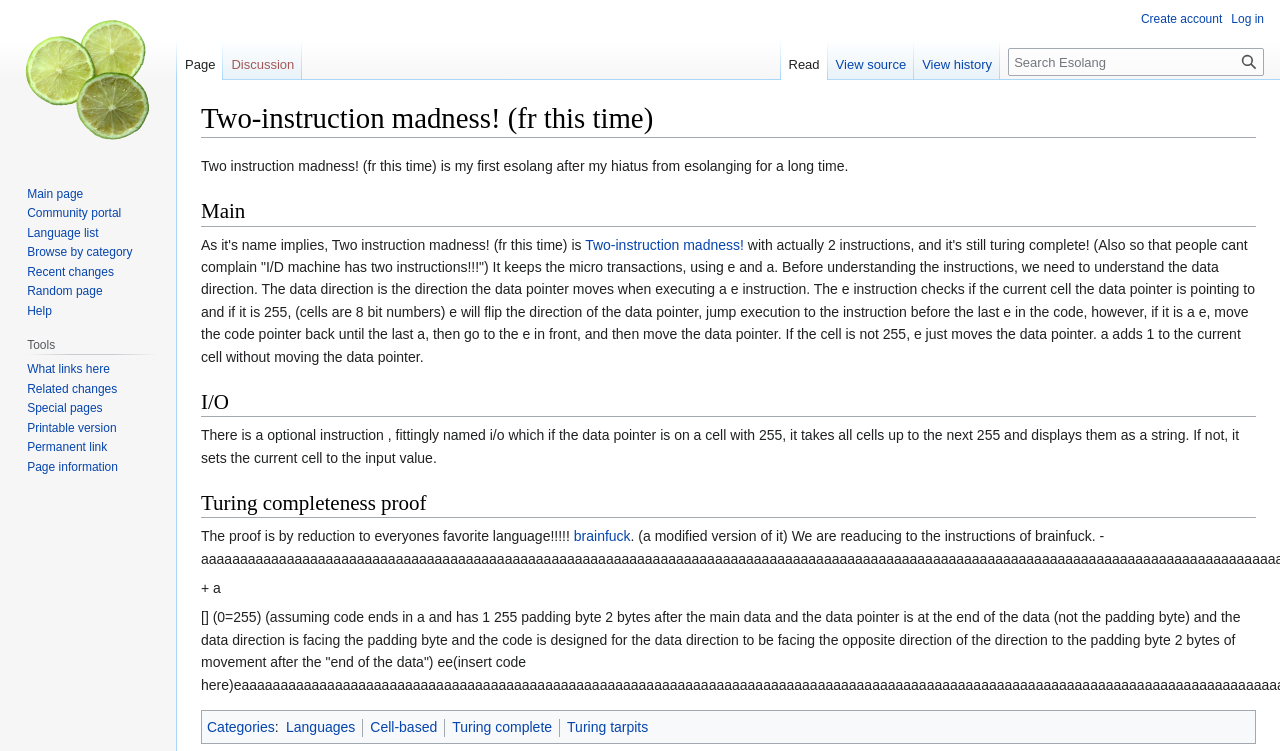What is the proof of Turing completeness based on?
Look at the webpage screenshot and answer the question with a detailed explanation.

The proof of Turing completeness is mentioned in the text 'The proof is by reduction to everyones favorite language!!!!!' followed by a link to 'brainfuck', indicating that the proof is based on brainfuck.